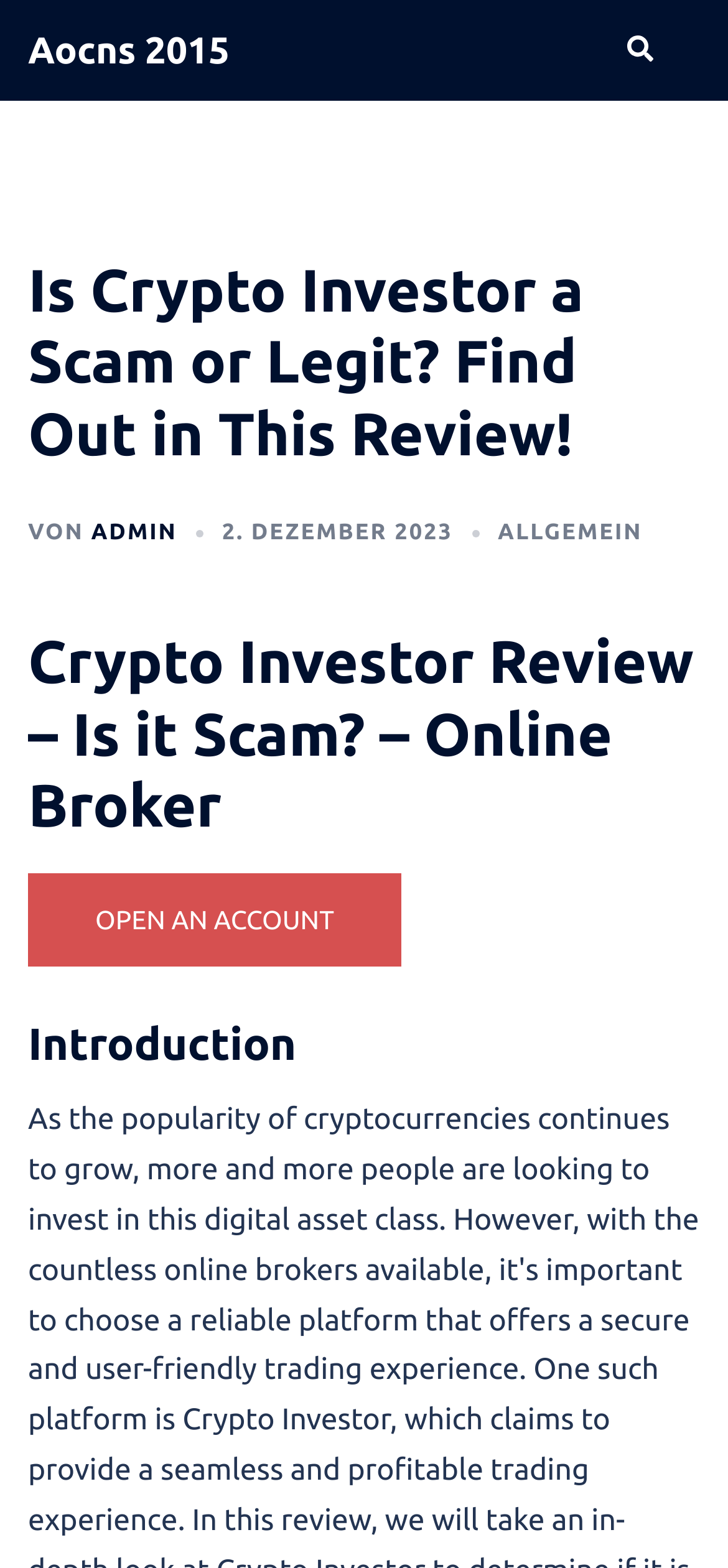Provide the bounding box coordinates of the HTML element described by the text: "Suche". The coordinates should be in the format [left, top, right, bottom] with values between 0 and 1.

[0.856, 0.022, 0.897, 0.042]